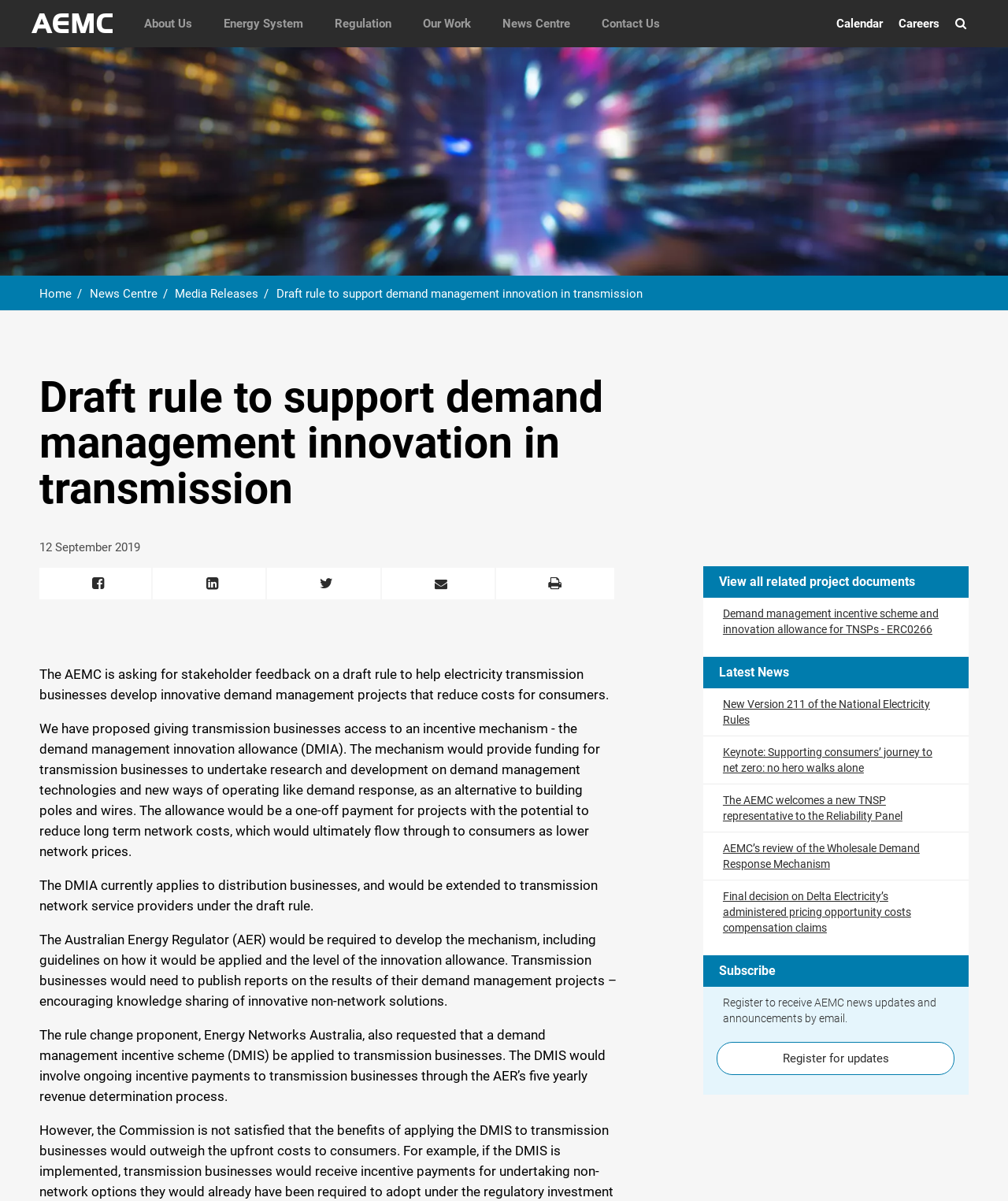Give a short answer using one word or phrase for the question:
What is the logo of the website?

AEMC Logo